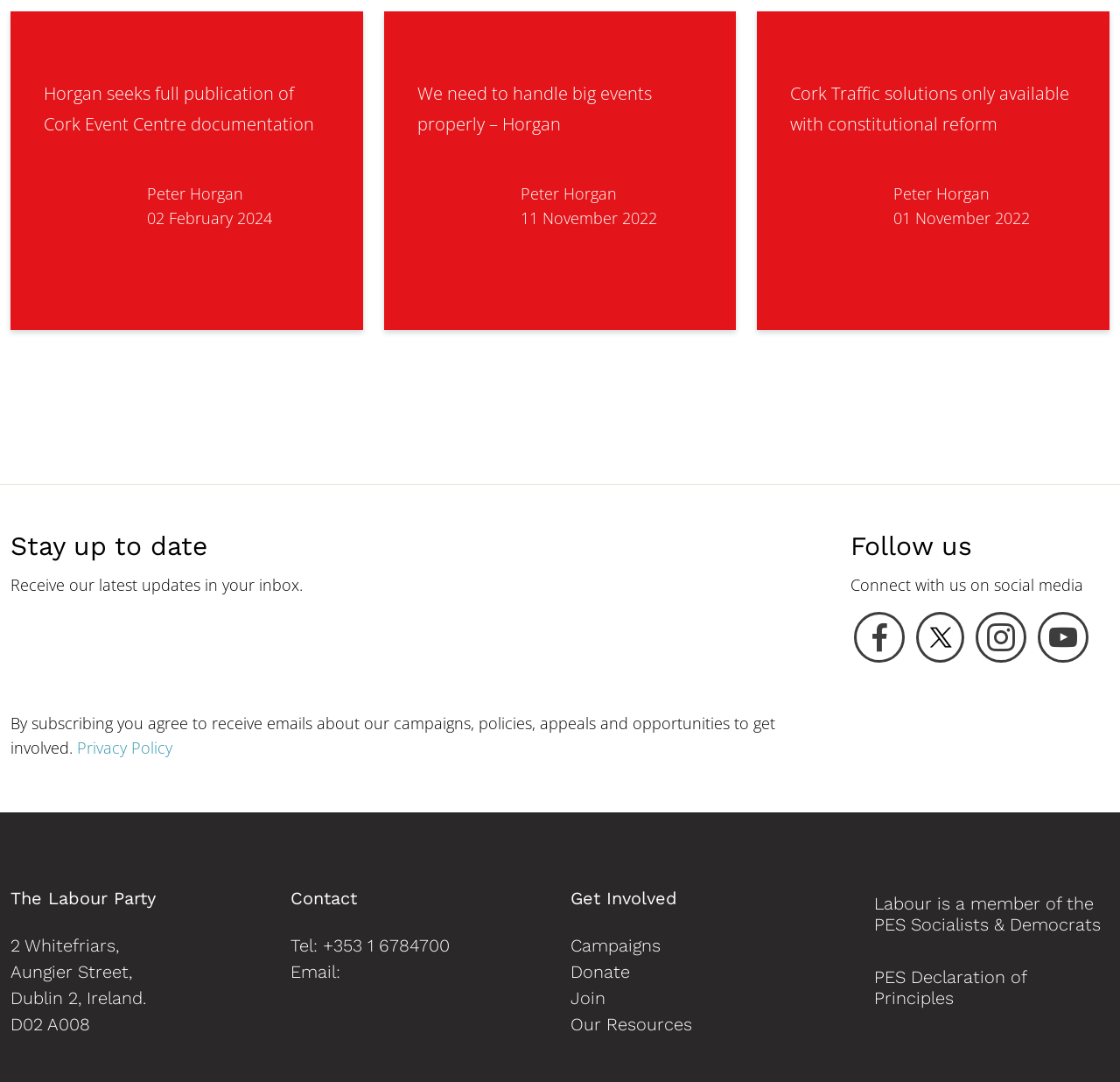Find the bounding box of the UI element described as follows: "Our Resources".

[0.509, 0.937, 0.618, 0.956]